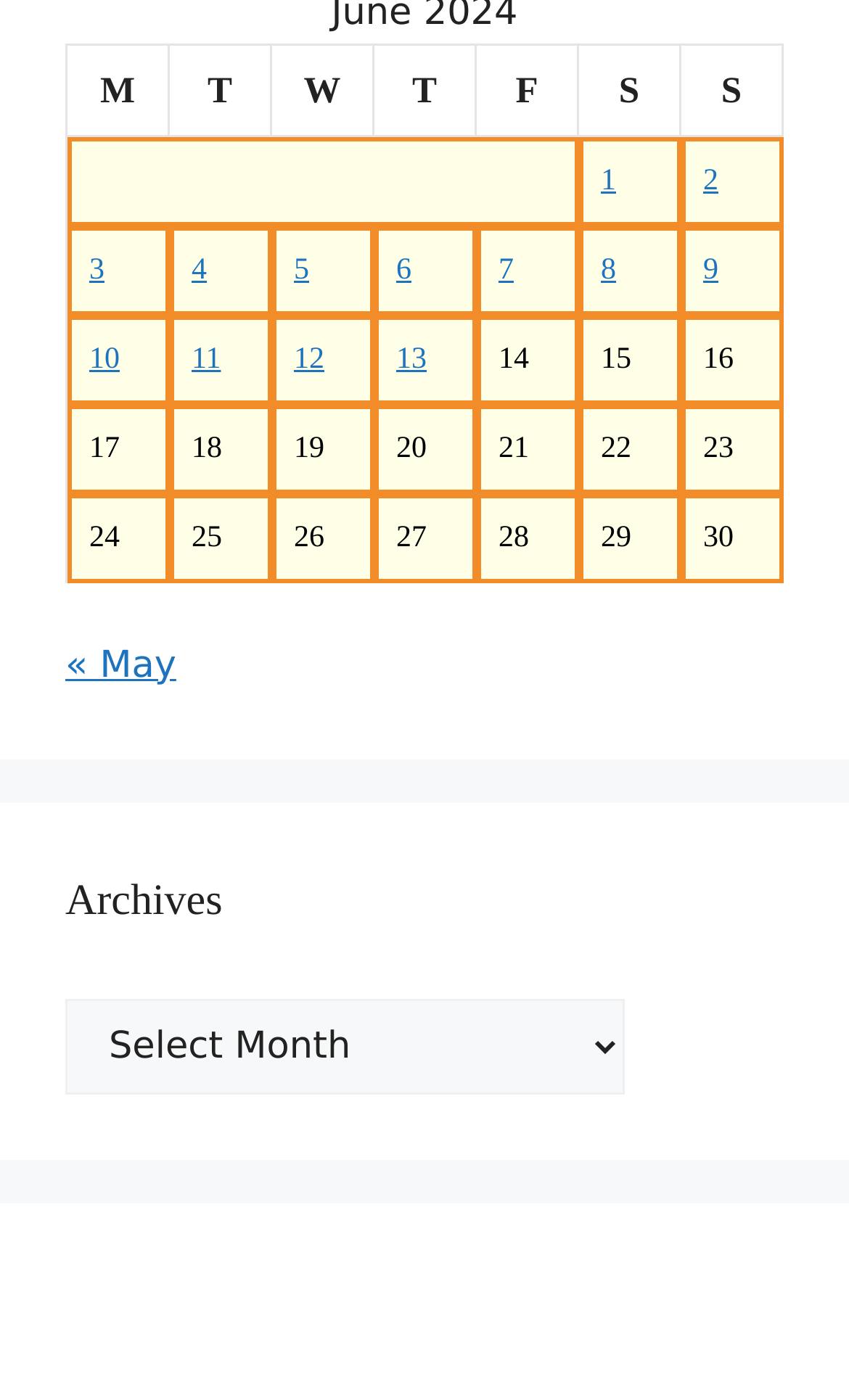Identify the bounding box coordinates for the element you need to click to achieve the following task: "Click on the 'Posts published on June 1, 2024' link". Provide the bounding box coordinates as four float numbers between 0 and 1, in the form [left, top, right, bottom].

[0.708, 0.118, 0.726, 0.142]